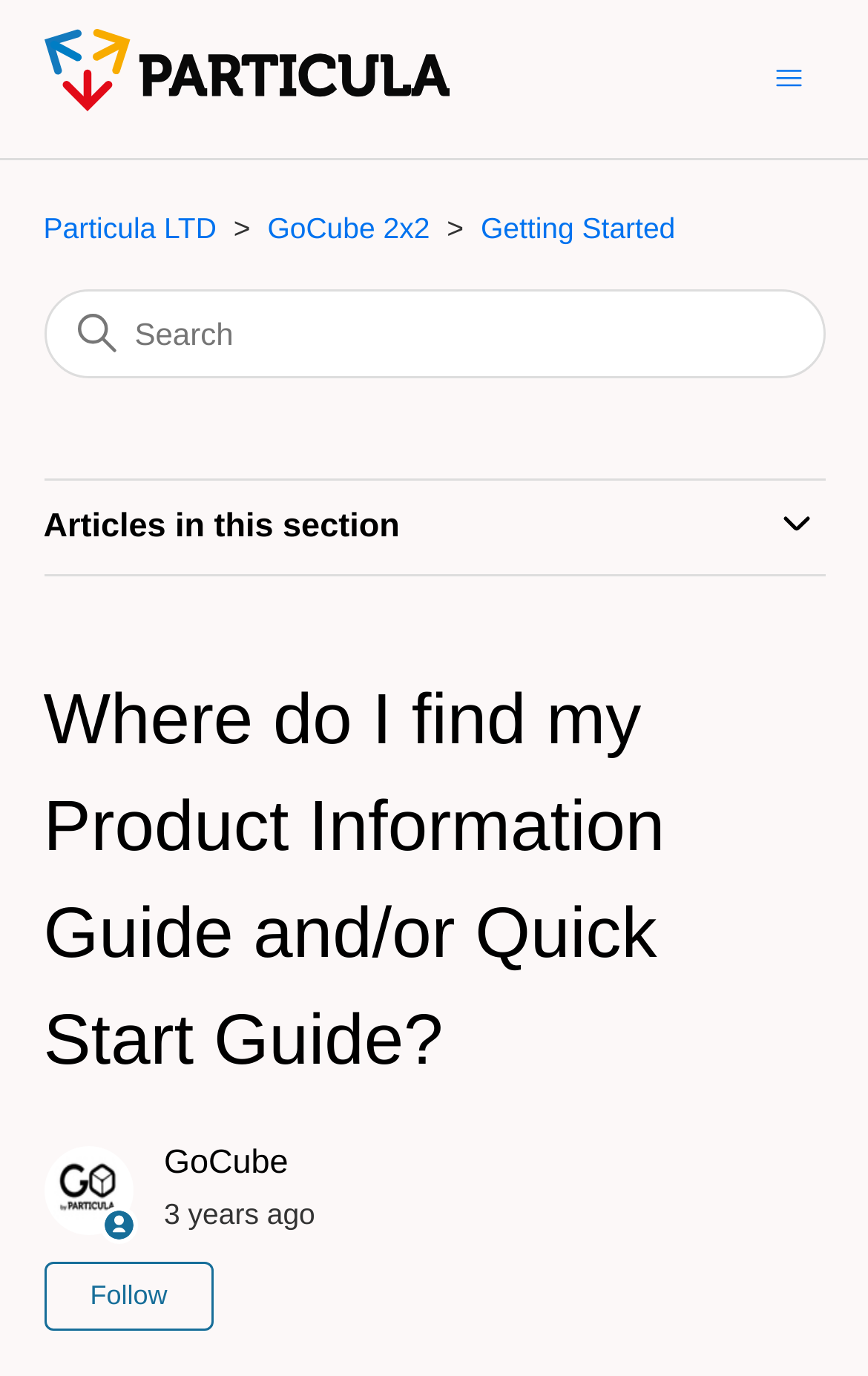Determine the coordinates of the bounding box that should be clicked to complete the instruction: "Follow this article". The coordinates should be represented by four float numbers between 0 and 1: [left, top, right, bottom].

[0.05, 0.918, 0.247, 0.966]